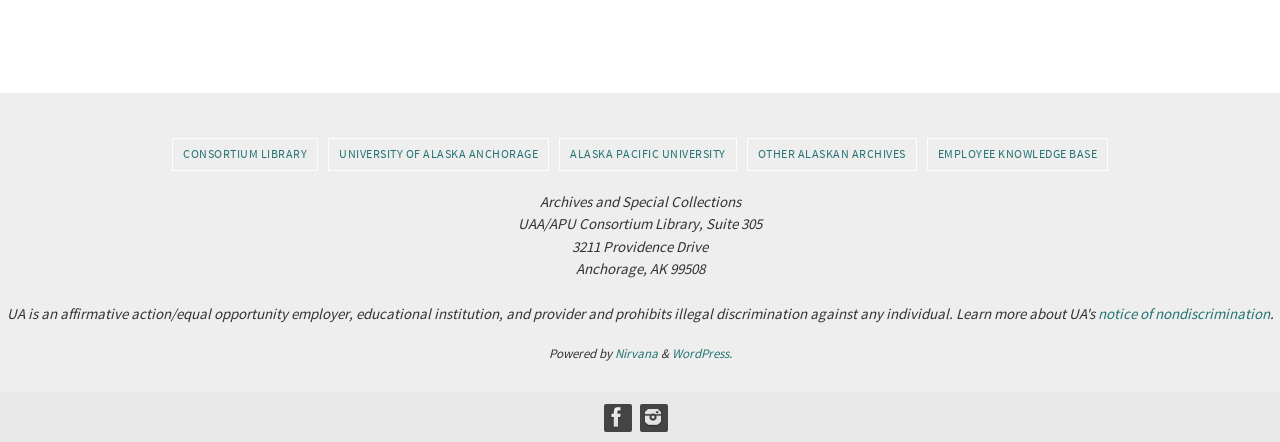What is the name of the policy linked at the bottom of the page? Observe the screenshot and provide a one-word or short phrase answer.

Notice of Nondiscrimination